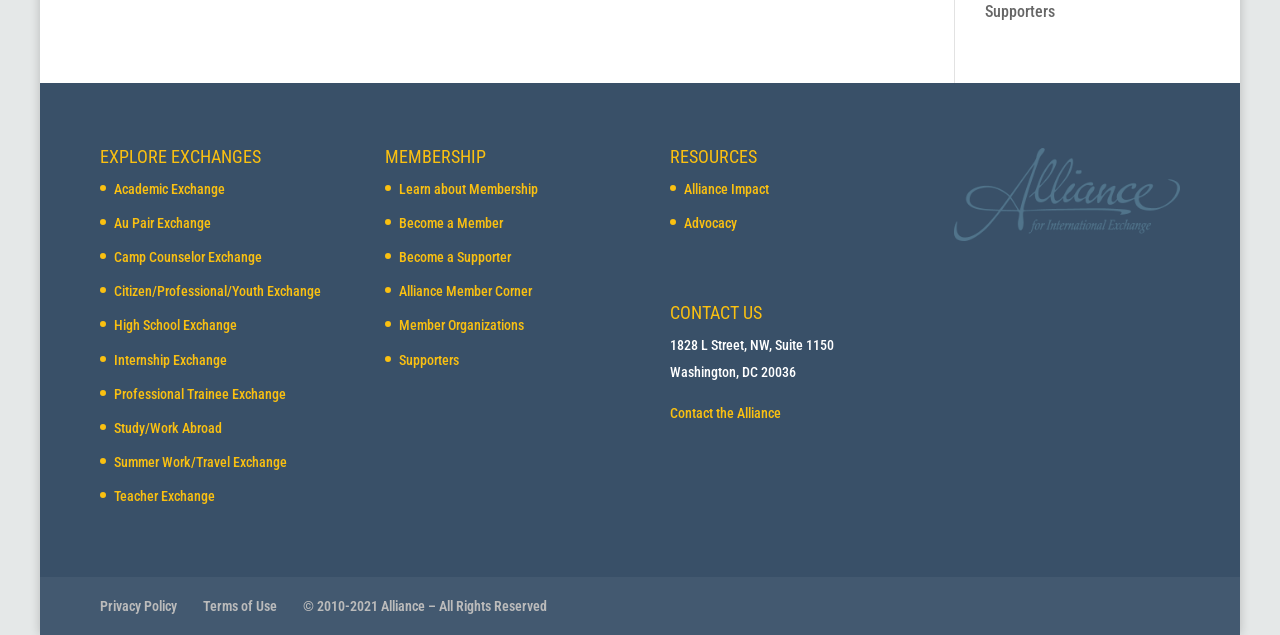Please give a succinct answer using a single word or phrase:
What is the 'Contact the Alliance' link for?

To contact the Alliance